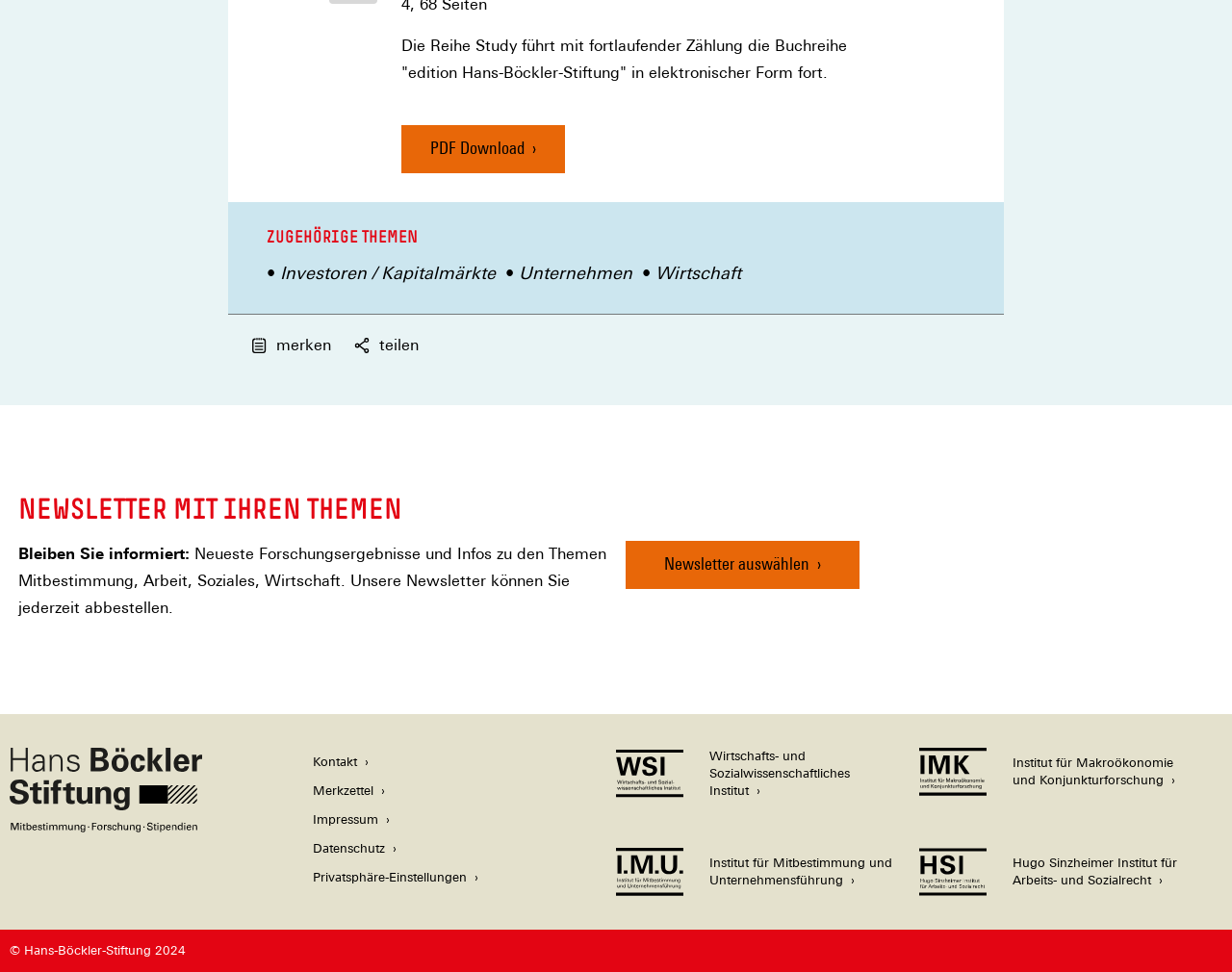Give the bounding box coordinates for the element described as: "PDF Download".

[0.326, 0.129, 0.459, 0.179]